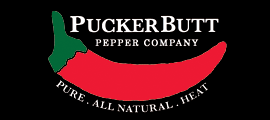What is the slogan of Puckerbutt Pepper Company?
Using the image as a reference, give a one-word or short phrase answer.

PURE. ALL NATURAL. HEAT.